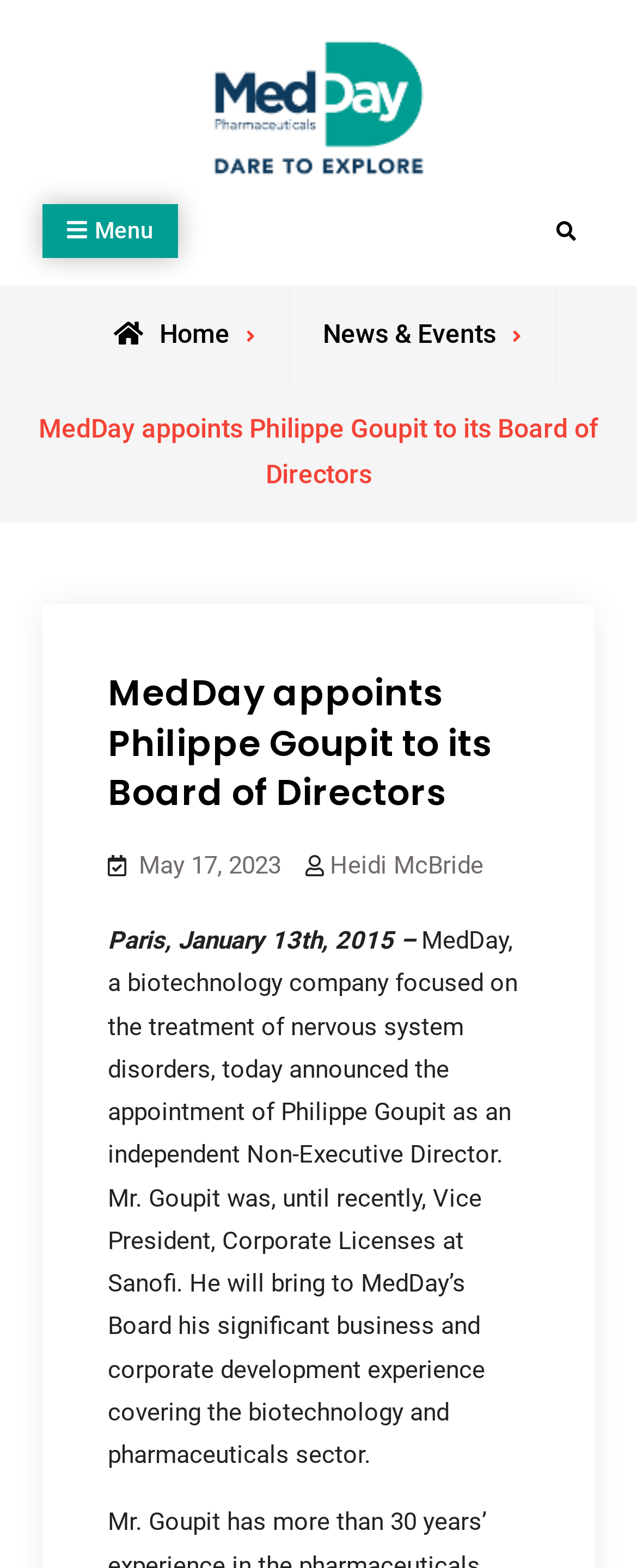Who is the author of the press release?
Refer to the image and respond with a one-word or short-phrase answer.

Heidi McBride